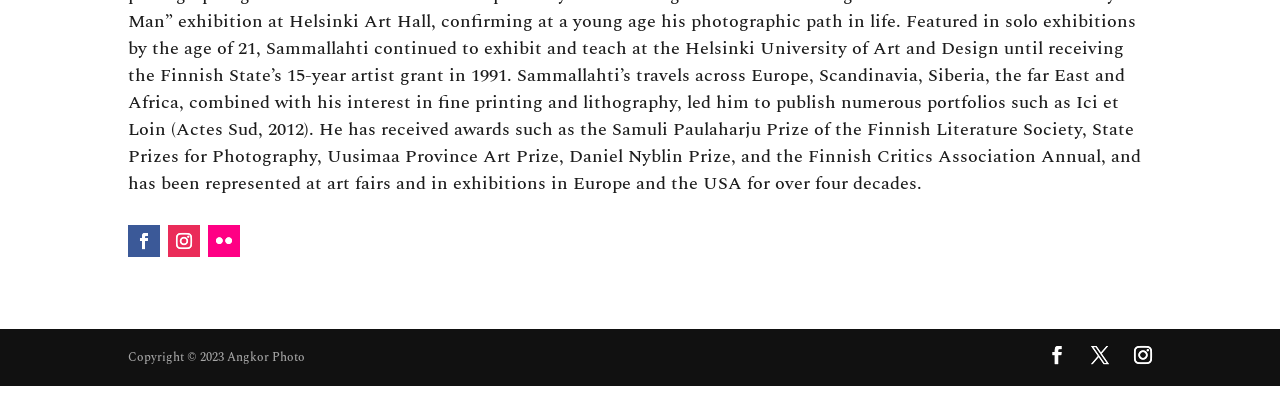Please answer the following question using a single word or phrase: 
How many links are in the top row?

3